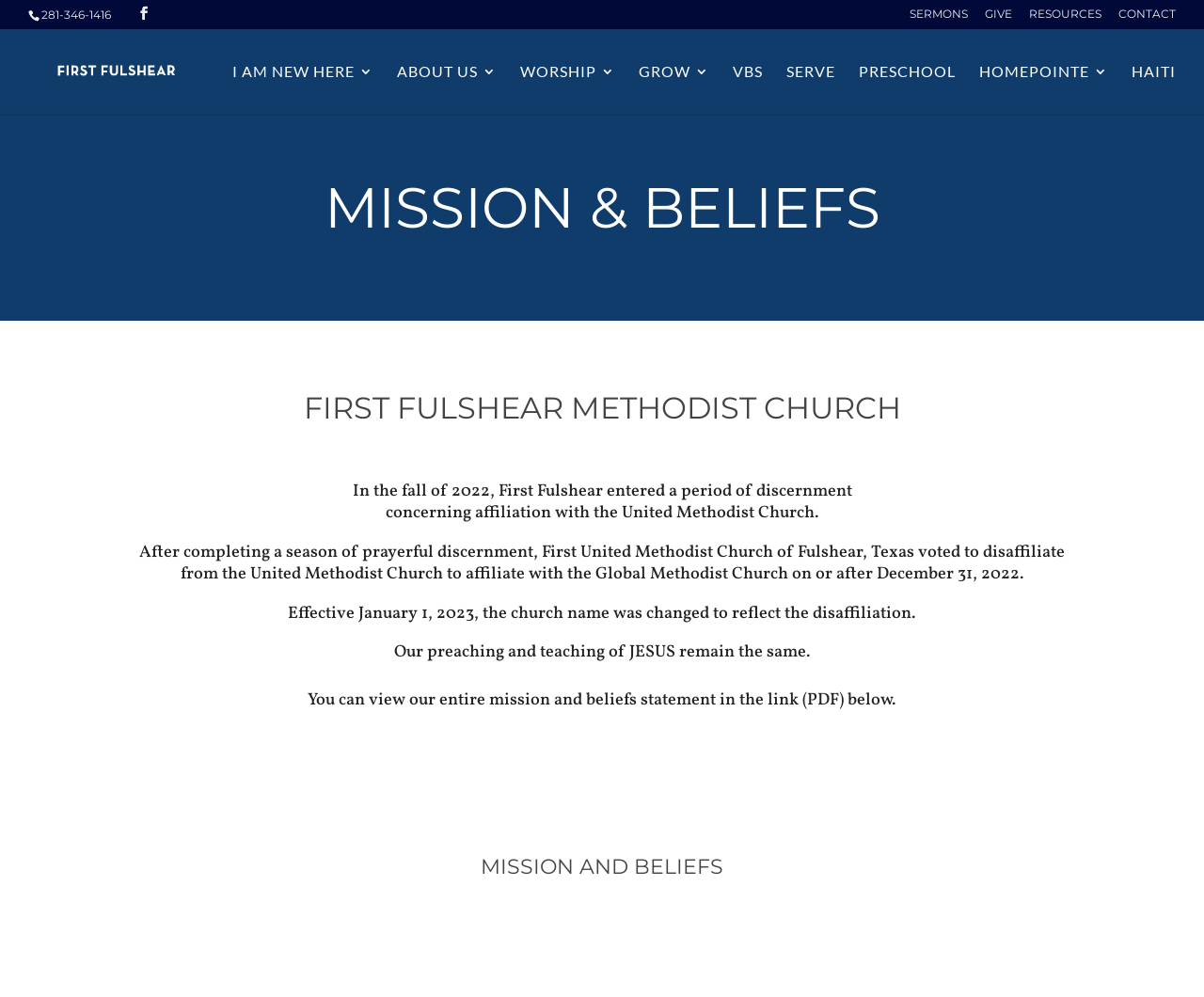Based on the visual content of the image, answer the question thoroughly: What is the new name of the church effective January 1, 2023?

I read the text on the webpage and found the sentence 'Effective January 1, 2023, the church name was changed to reflect the disaffiliation.' which mentions the new name of the church.